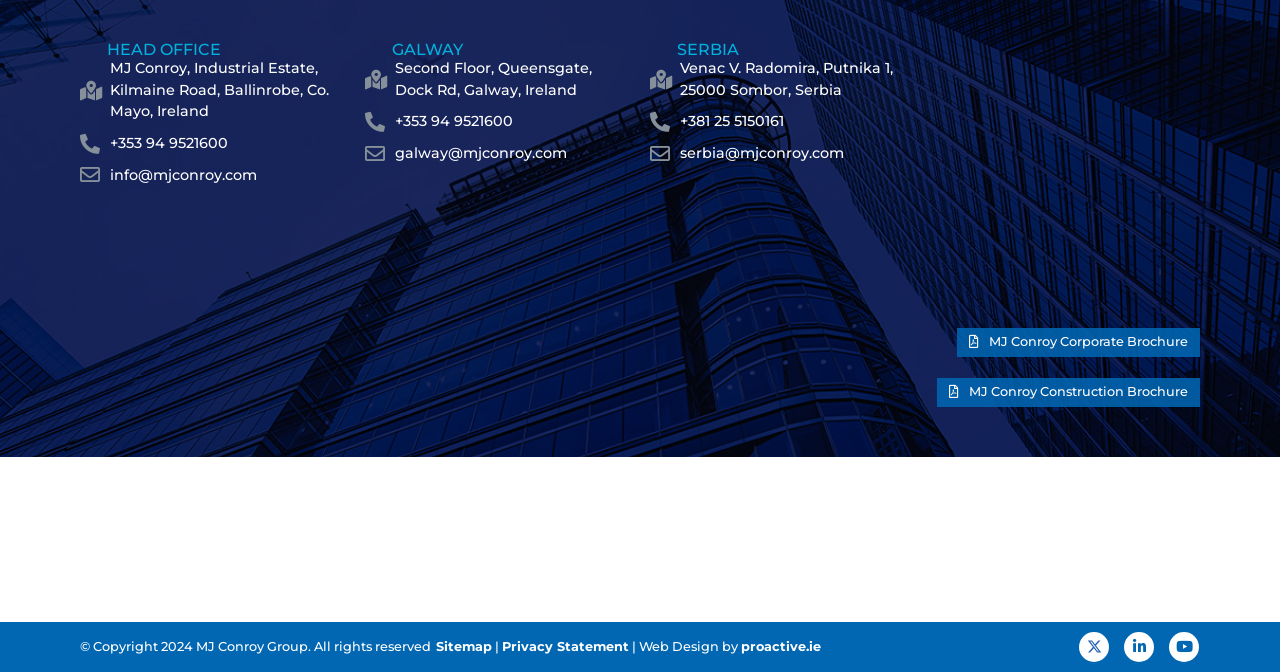Given the description of the UI element: "alt="blank"", predict the bounding box coordinates in the form of [left, top, right, bottom], with each value being a float between 0 and 1.

[0.449, 0.706, 0.551, 0.899]